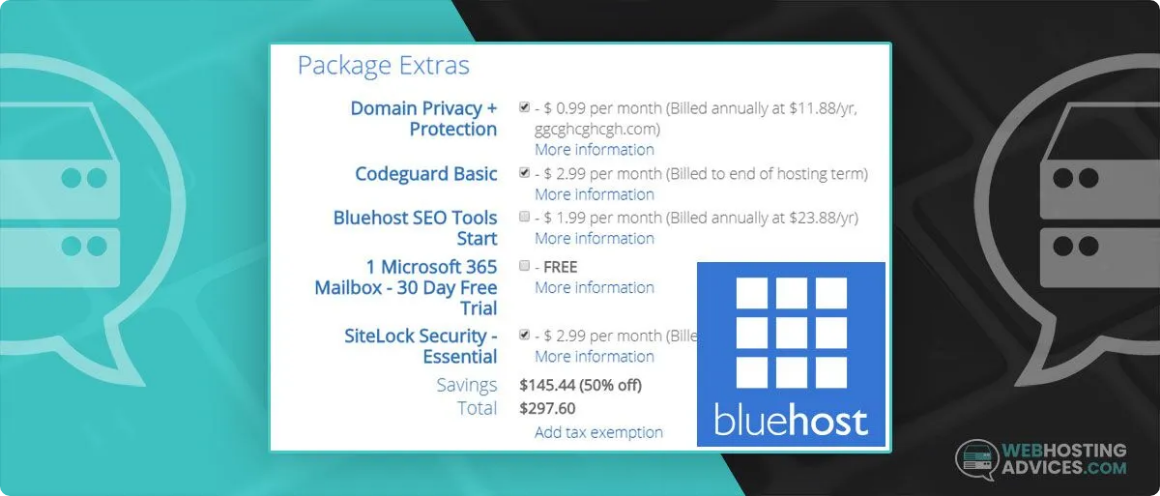Answer with a single word or phrase: 
What is the total package cost?

$297.60